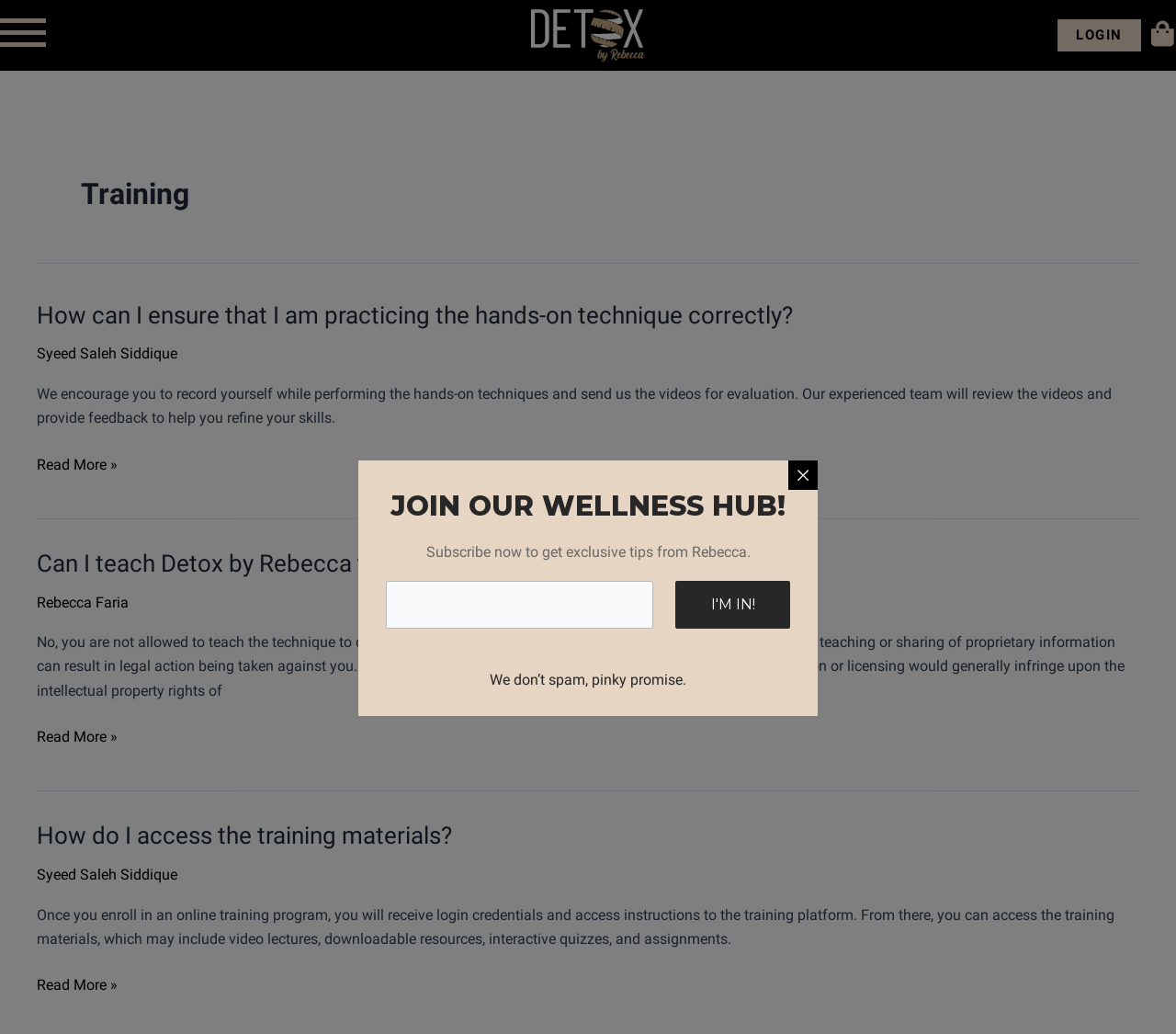What is the promise made by the website regarding spam?
Please use the image to provide an in-depth answer to the question.

The website assures users that they don't spam, and makes a 'pinky promise' to reinforce this commitment, indicating a lighthearted and playful tone.